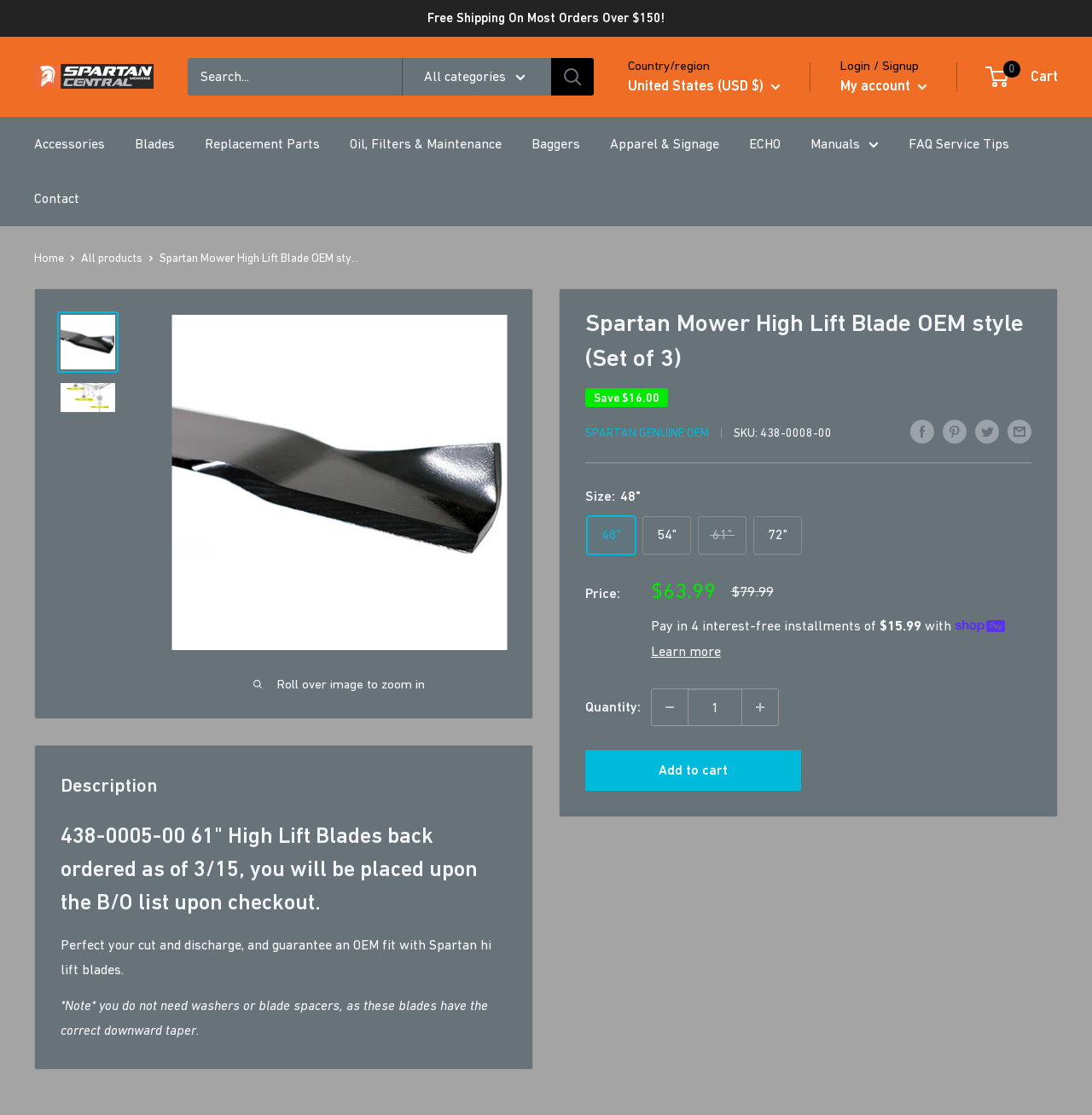Identify and extract the main heading of the webpage.

Spartan Mower High Lift Blade OEM style (Set of 3)